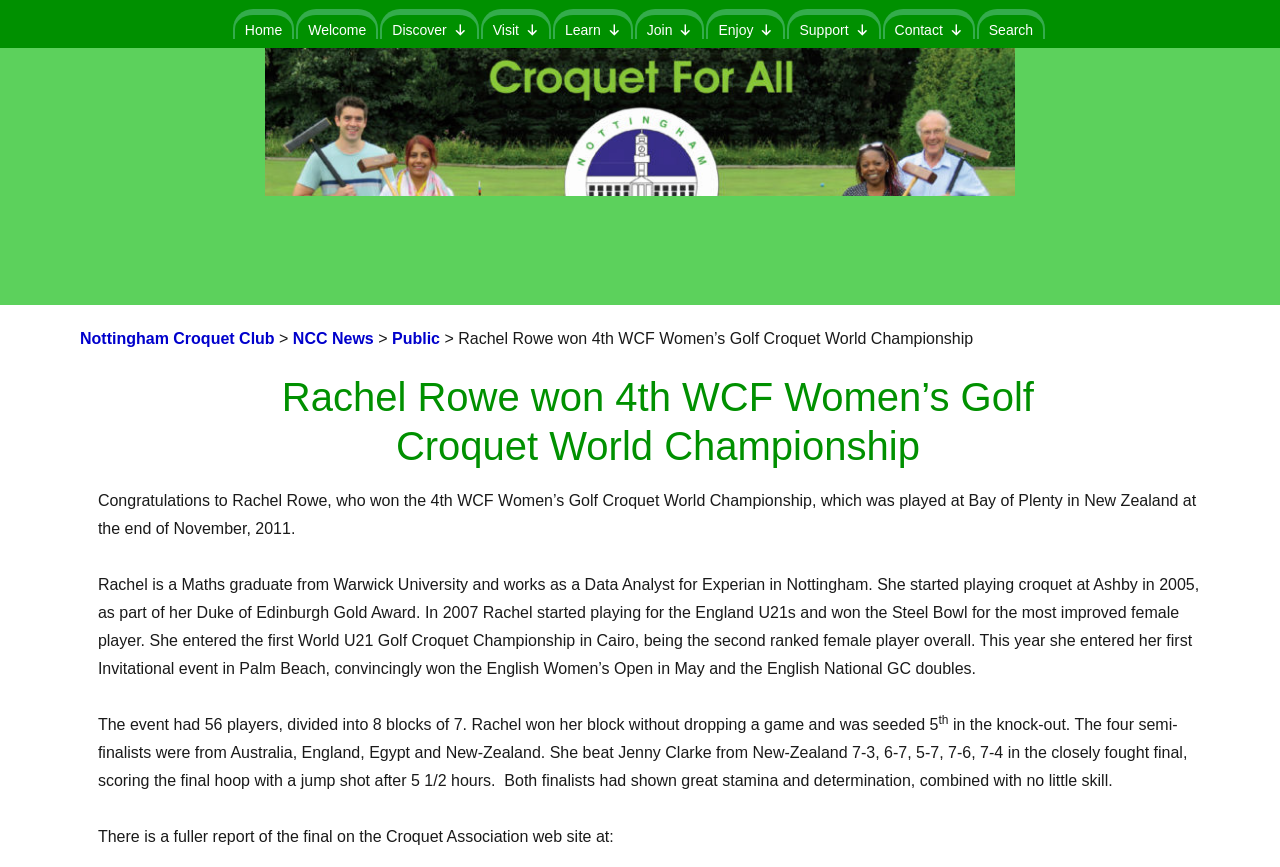Locate the bounding box coordinates of the clickable area needed to fulfill the instruction: "Click on Home".

[0.182, 0.011, 0.23, 0.045]